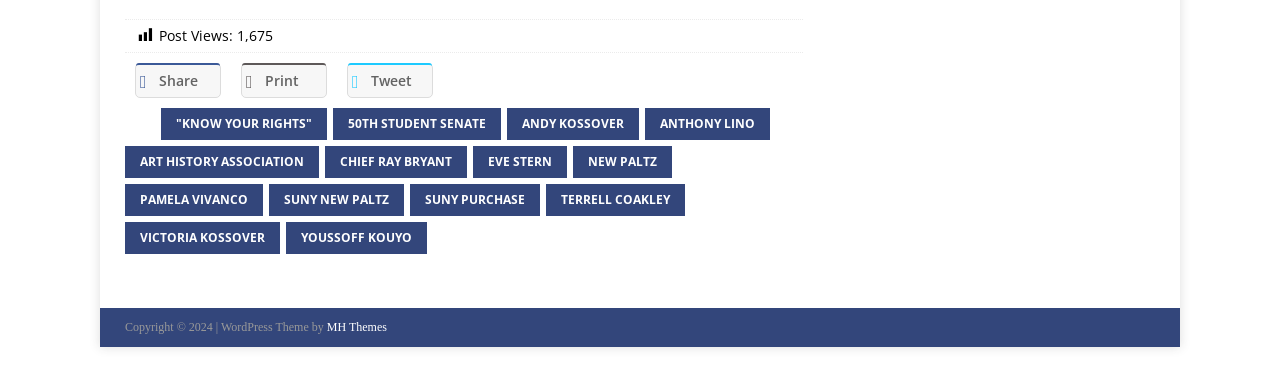What is the theme provider of the WordPress?
Ensure your answer is thorough and detailed.

The theme provider of the WordPress can be found in the link element with the text 'MH Themes' which is located next to the static text element with the text 'Copyright © 2024 | WordPress Theme by'.